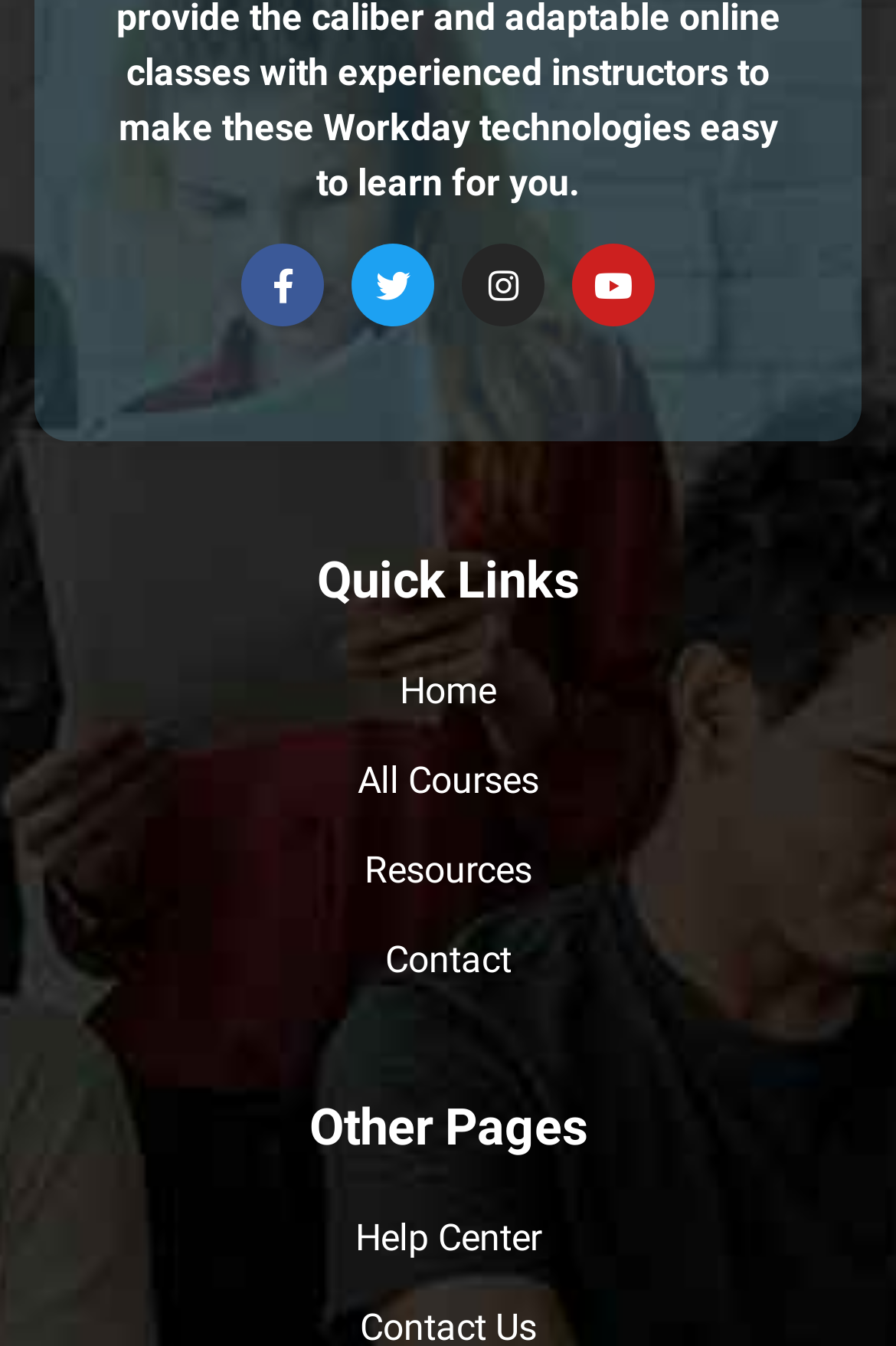Please provide a brief answer to the following inquiry using a single word or phrase:
How many links are there in the Other Pages section?

1